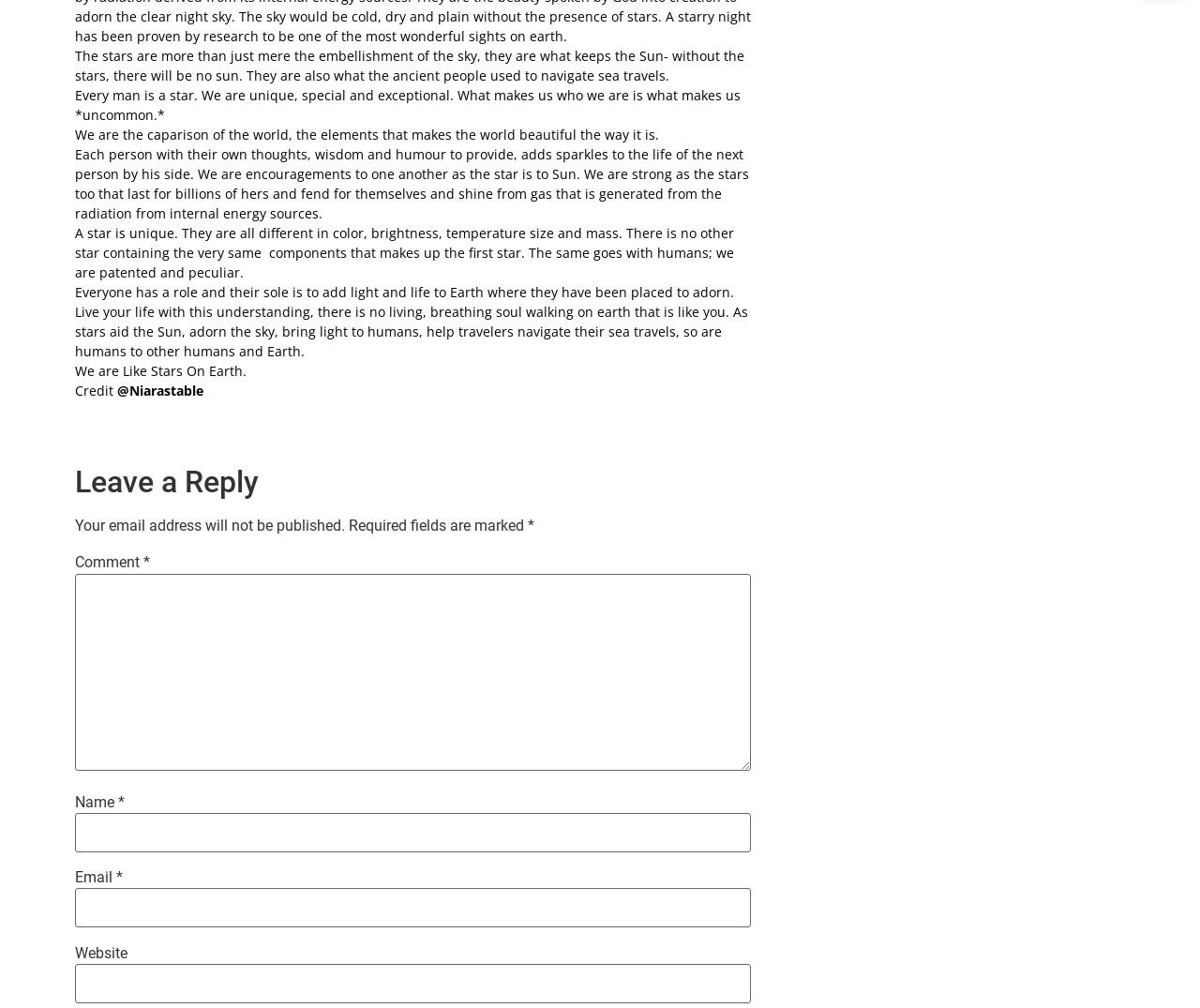What is the main theme of this webpage?
Could you answer the question in a detailed manner, providing as much information as possible?

The webpage is comparing humans to stars, highlighting their uniqueness and importance, and encouraging readers to live their lives with this understanding.